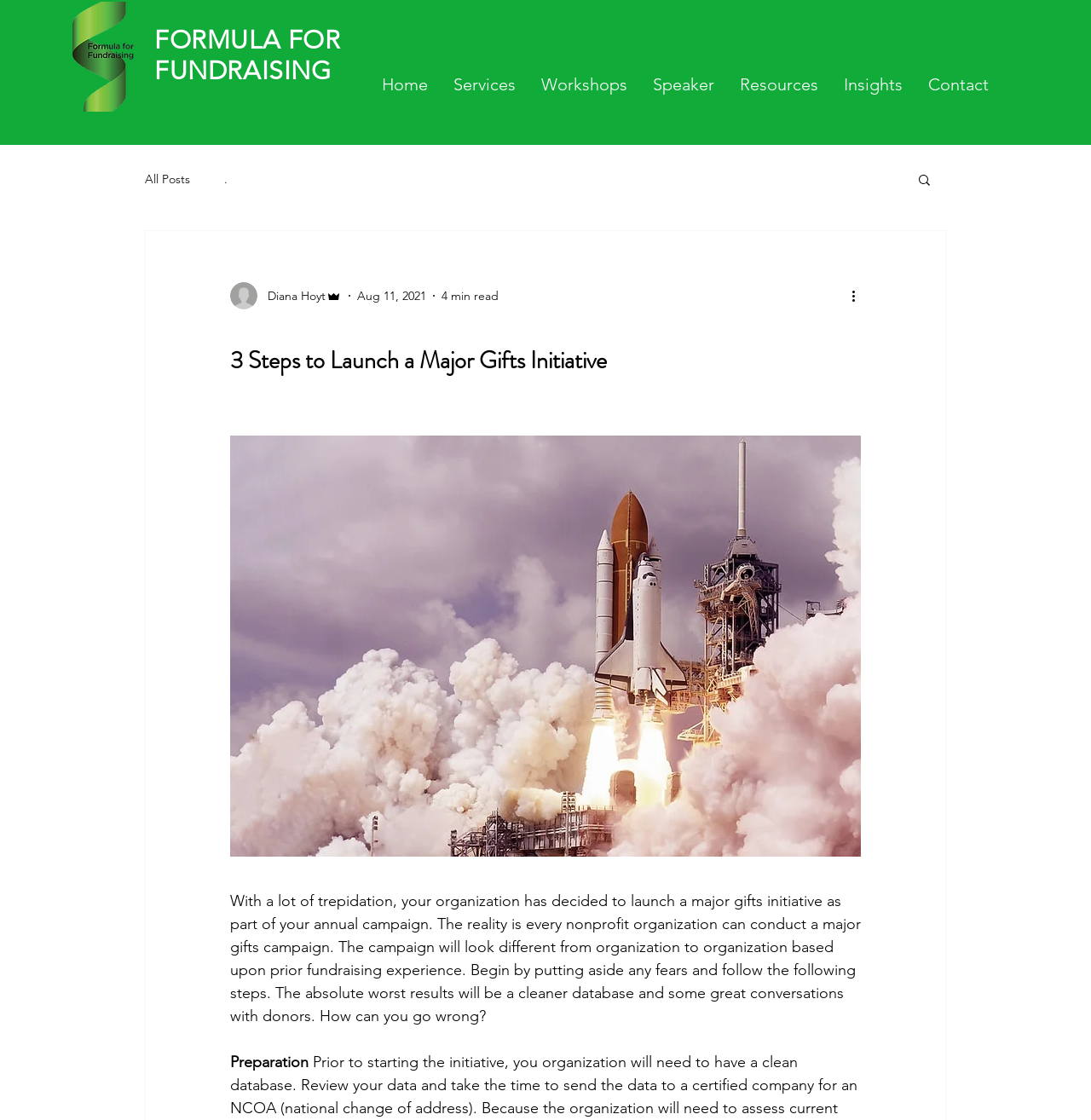What is the estimated reading time of the article?
Give a detailed explanation using the information visible in the image.

The estimated reading time of the article is 4 minutes, which is indicated by the text '4 min read' below the article title.